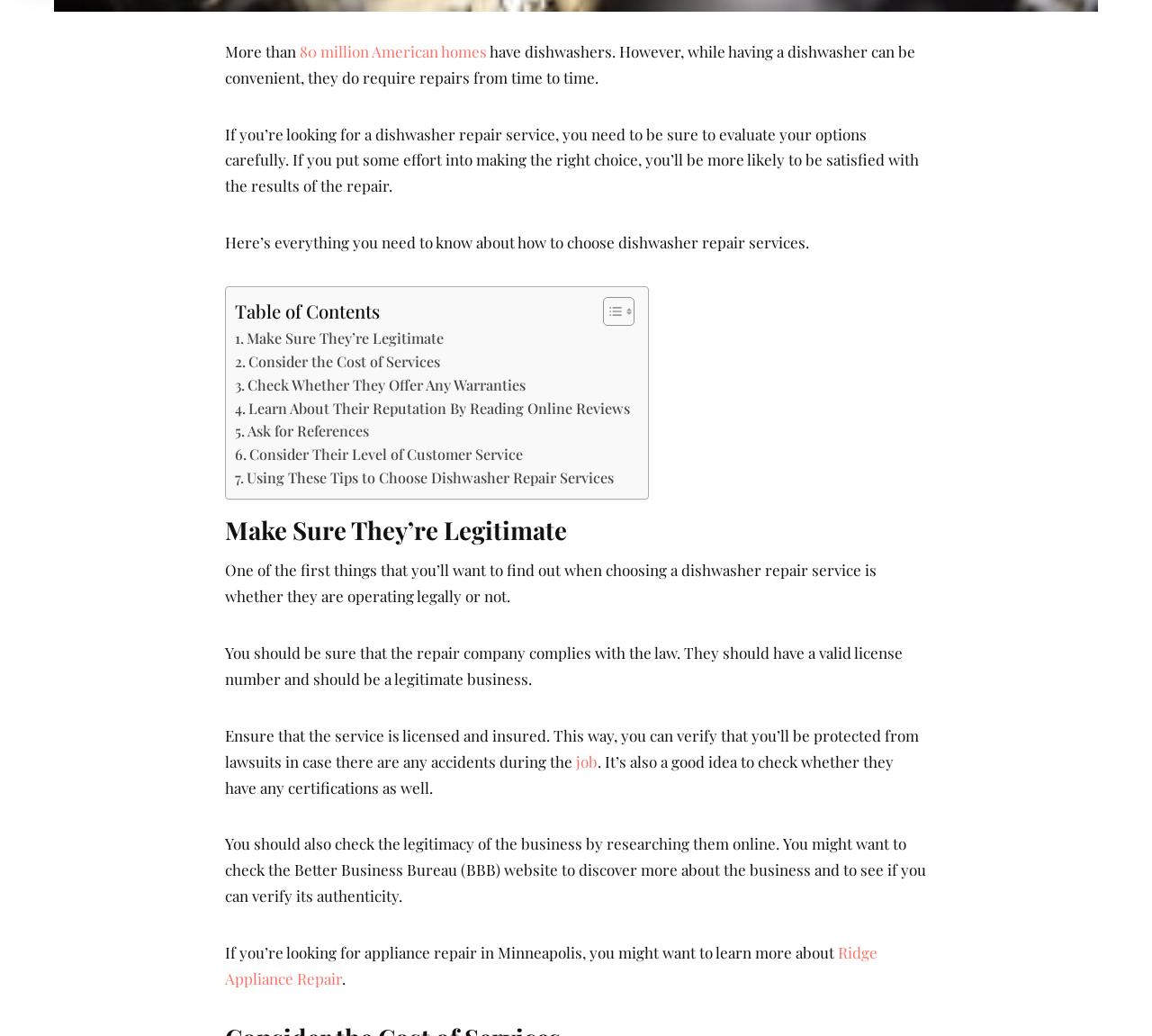What is the name of the appliance repair service mentioned in the webpage?
Refer to the screenshot and answer in one word or phrase.

Ridge Appliance Repair